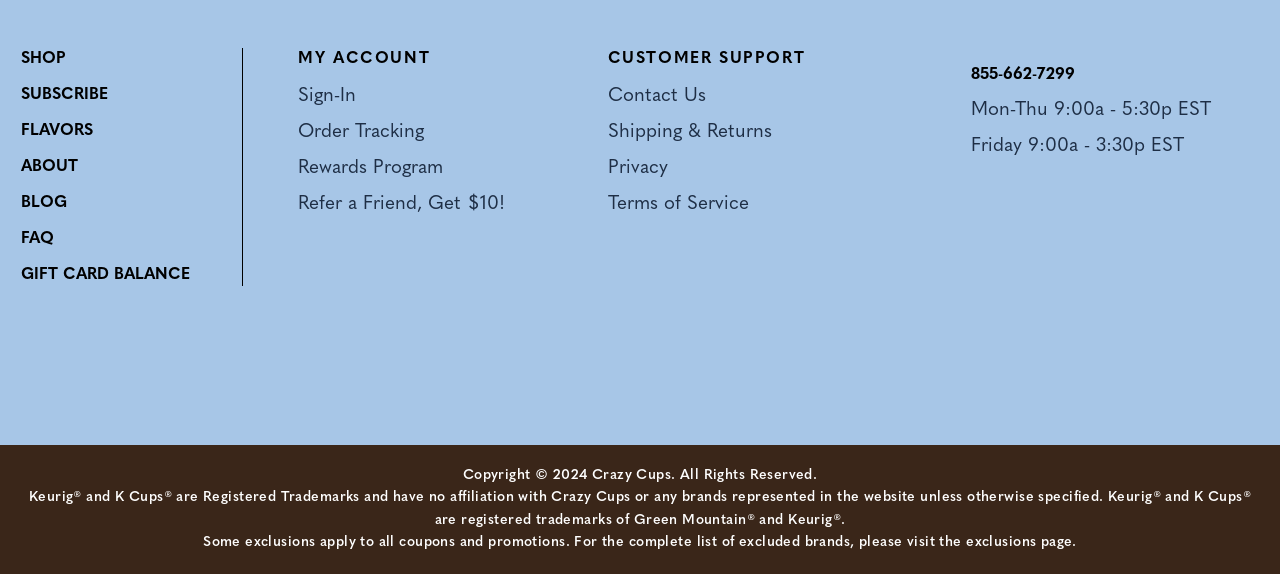What social media platform is represented by the fifth icon from the left? Observe the screenshot and provide a one-word or short phrase answer.

youtube